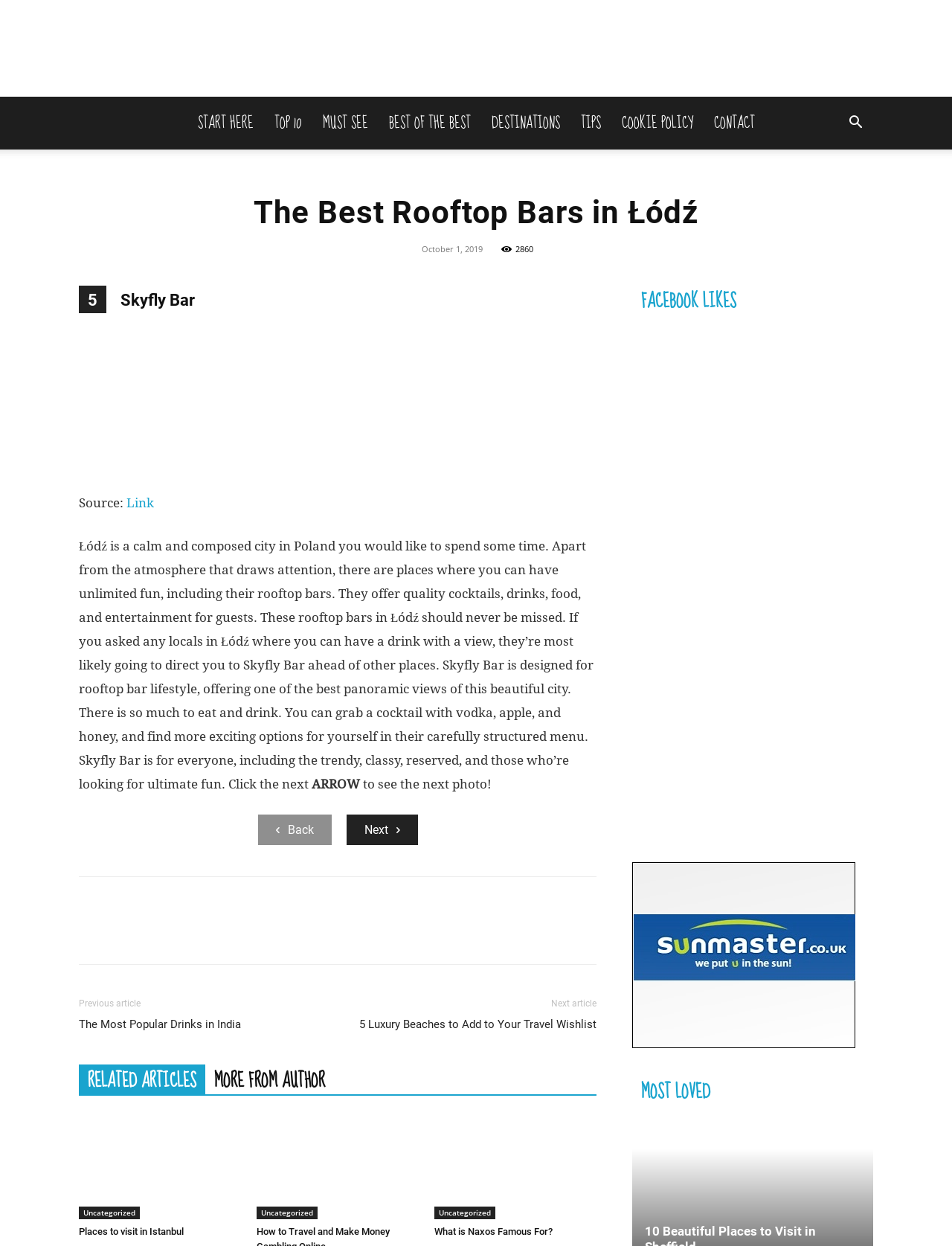Pinpoint the bounding box coordinates of the clickable area needed to execute the instruction: "Click the 'START HERE' link". The coordinates should be specified as four float numbers between 0 and 1, i.e., [left, top, right, bottom].

[0.196, 0.078, 0.277, 0.12]